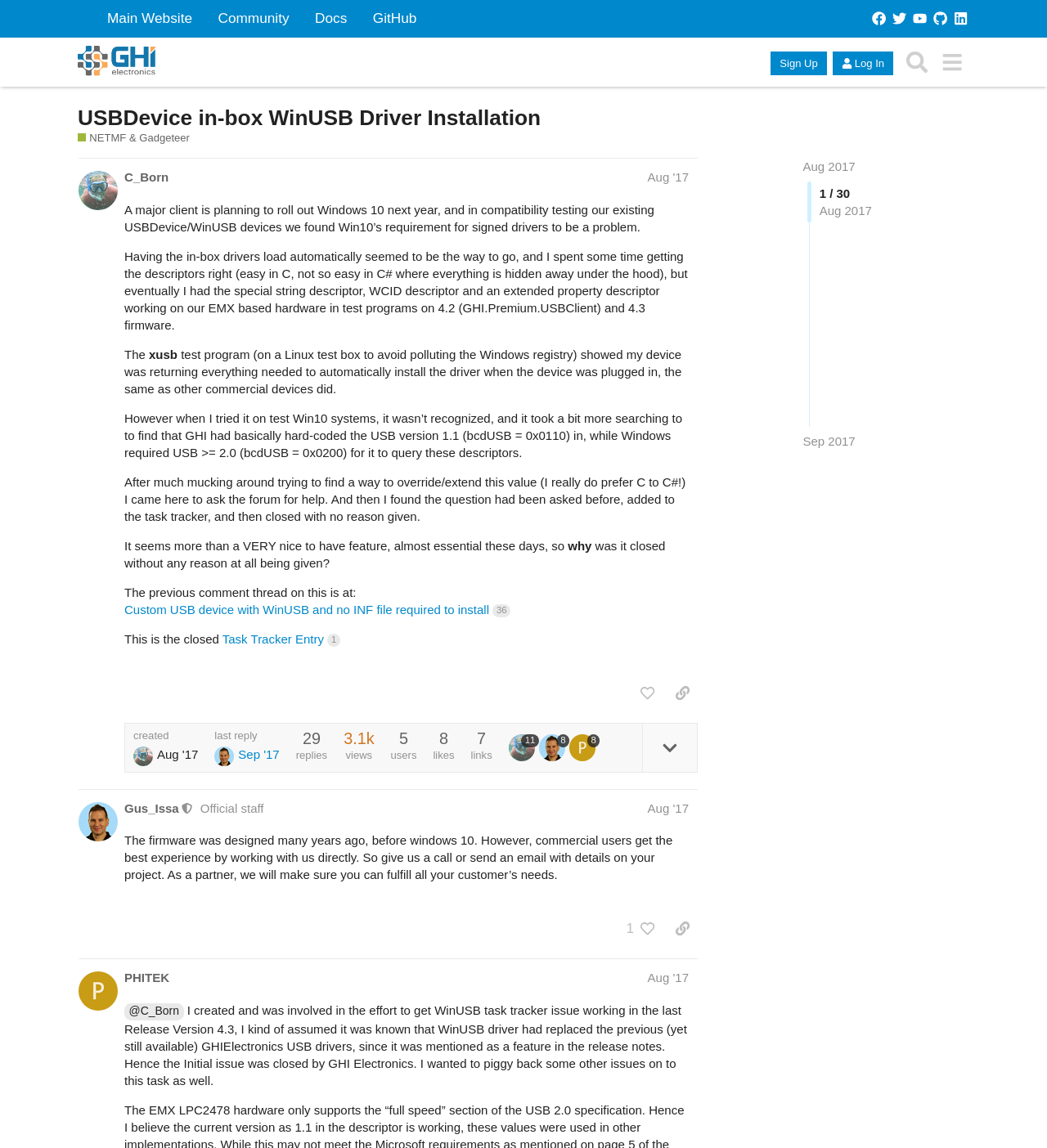Using the element description USBDevice in-box WinUSB Driver Installation, predict the bounding box coordinates for the UI element. Provide the coordinates in (top-left x, top-left y, bottom-right x, bottom-right y) format with values ranging from 0 to 1.

[0.074, 0.092, 0.516, 0.113]